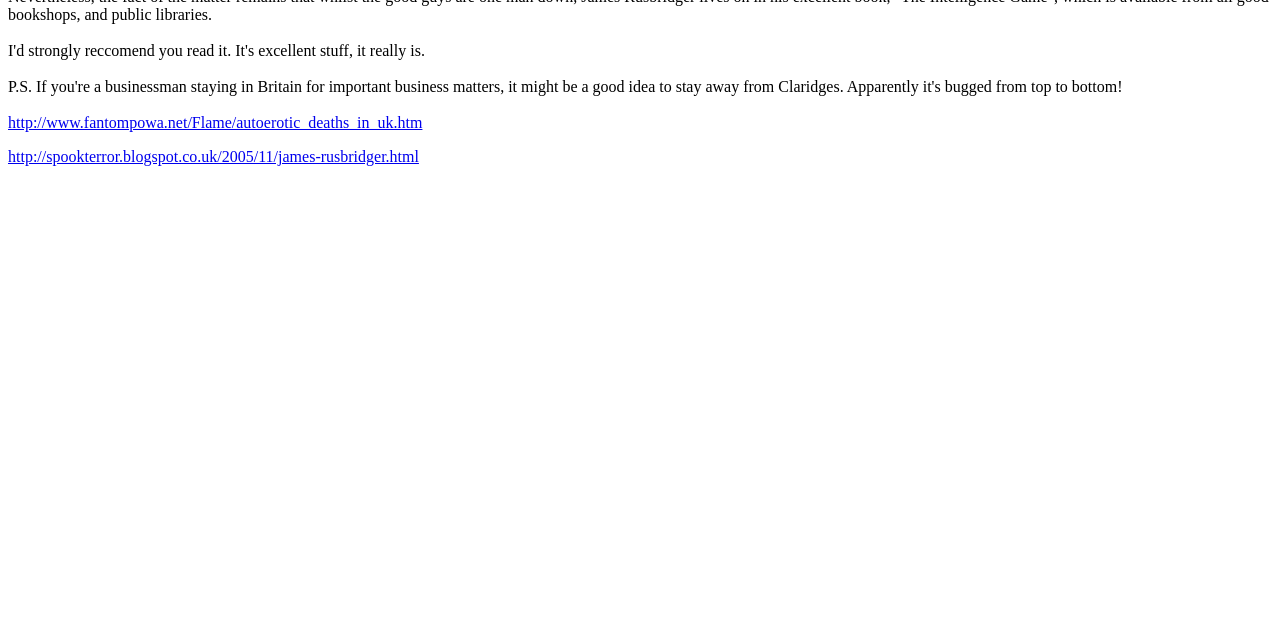Using the description: "http://spookterror.blogspot.co.uk/2005/11/james-rusbridger.html", identify the bounding box of the corresponding UI element in the screenshot.

[0.006, 0.232, 0.327, 0.258]